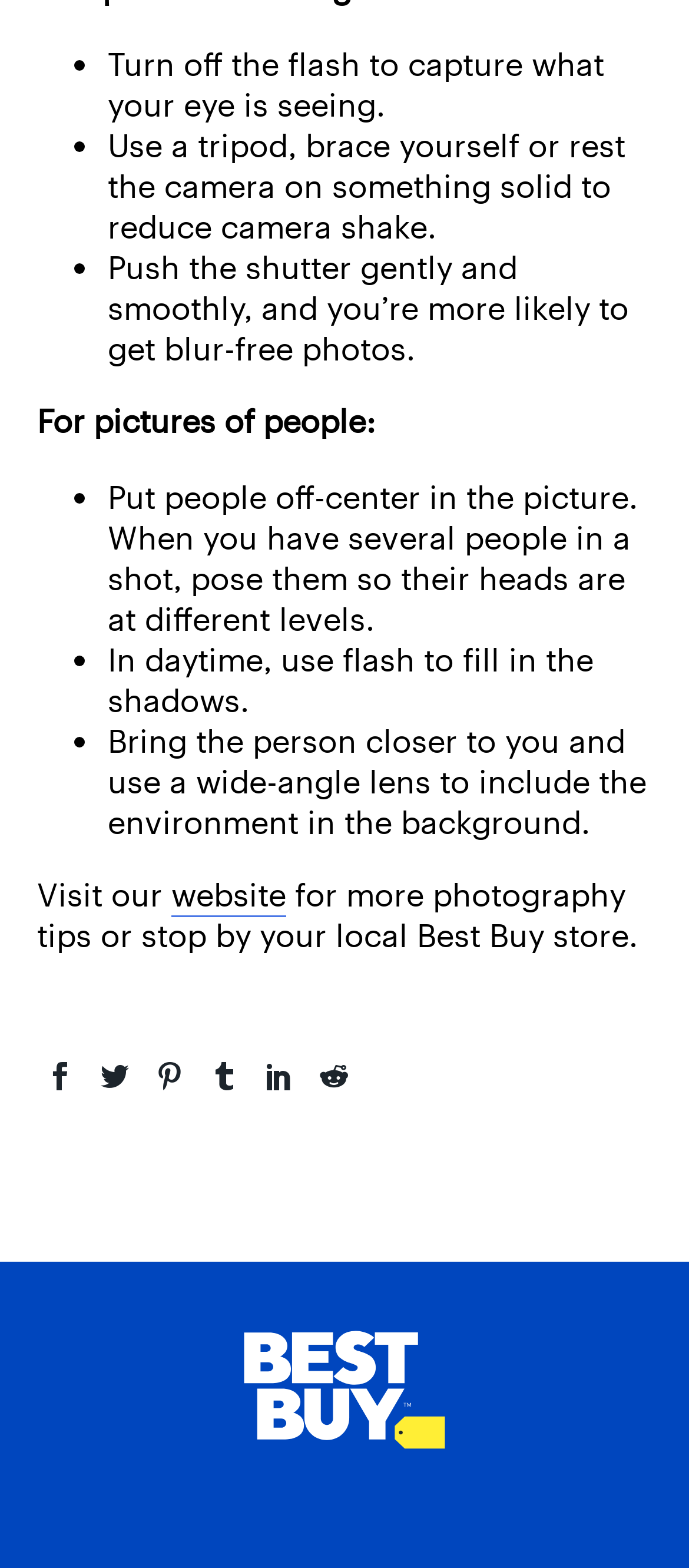How many social media links are provided at the bottom of the webpage?
Can you offer a detailed and complete answer to this question?

The webpage provides six social media links at the bottom, represented by icons, which are likely links to the website's social media profiles on various platforms.